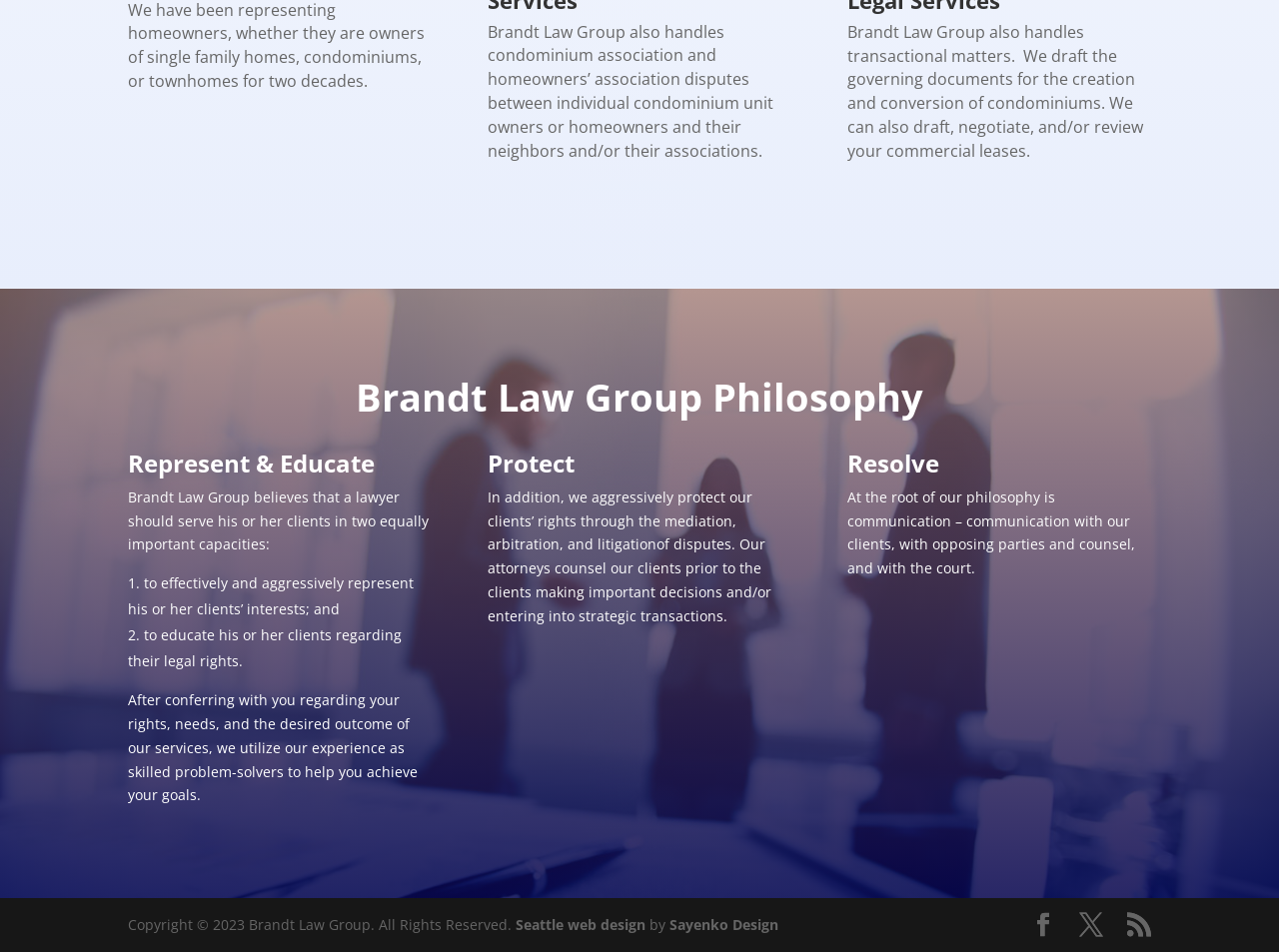Give a concise answer using only one word or phrase for this question:
What type of law does Brandt Law Group handle?

Condominium association and homeowners’ association disputes